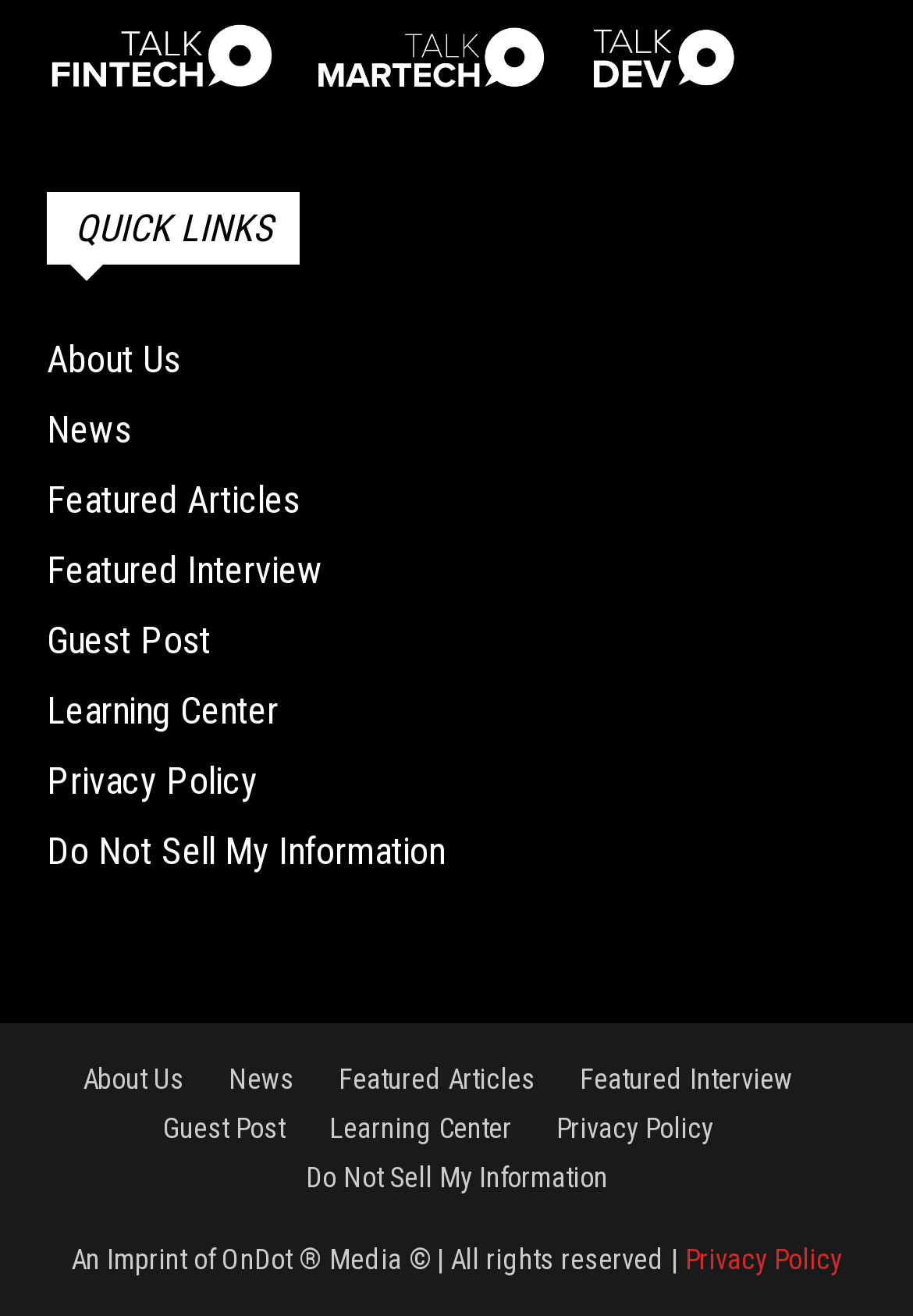How many images are there at the top of the webpage?
From the details in the image, answer the question comprehensively.

I looked at the top of the webpage and found three images, each associated with a link.